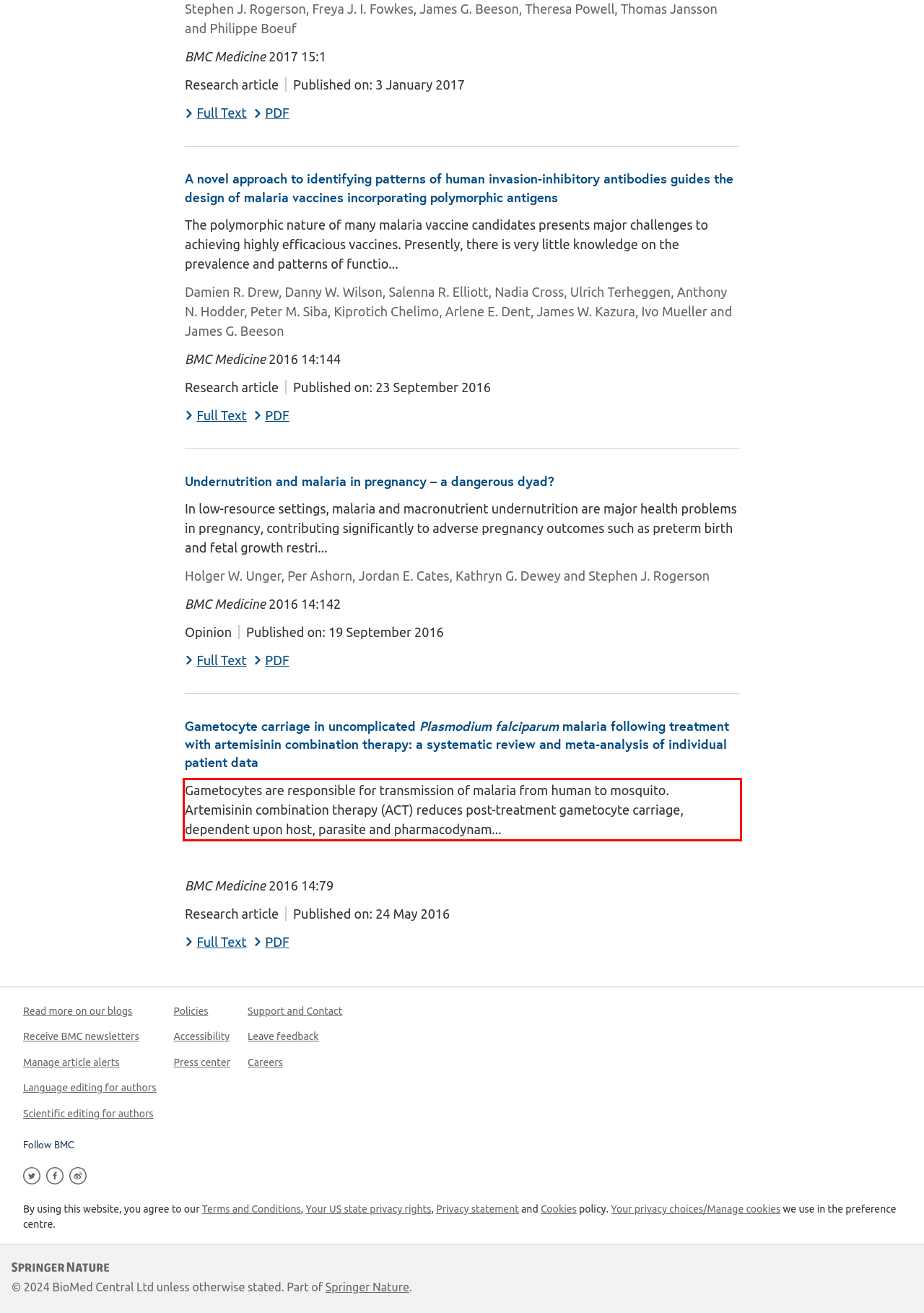You are given a webpage screenshot with a red bounding box around a UI element. Extract and generate the text inside this red bounding box.

Gametocytes are responsible for transmission of malaria from human to mosquito. Artemisinin combination therapy (ACT) reduces post-treatment gametocyte carriage, dependent upon host, parasite and pharmacodynam...